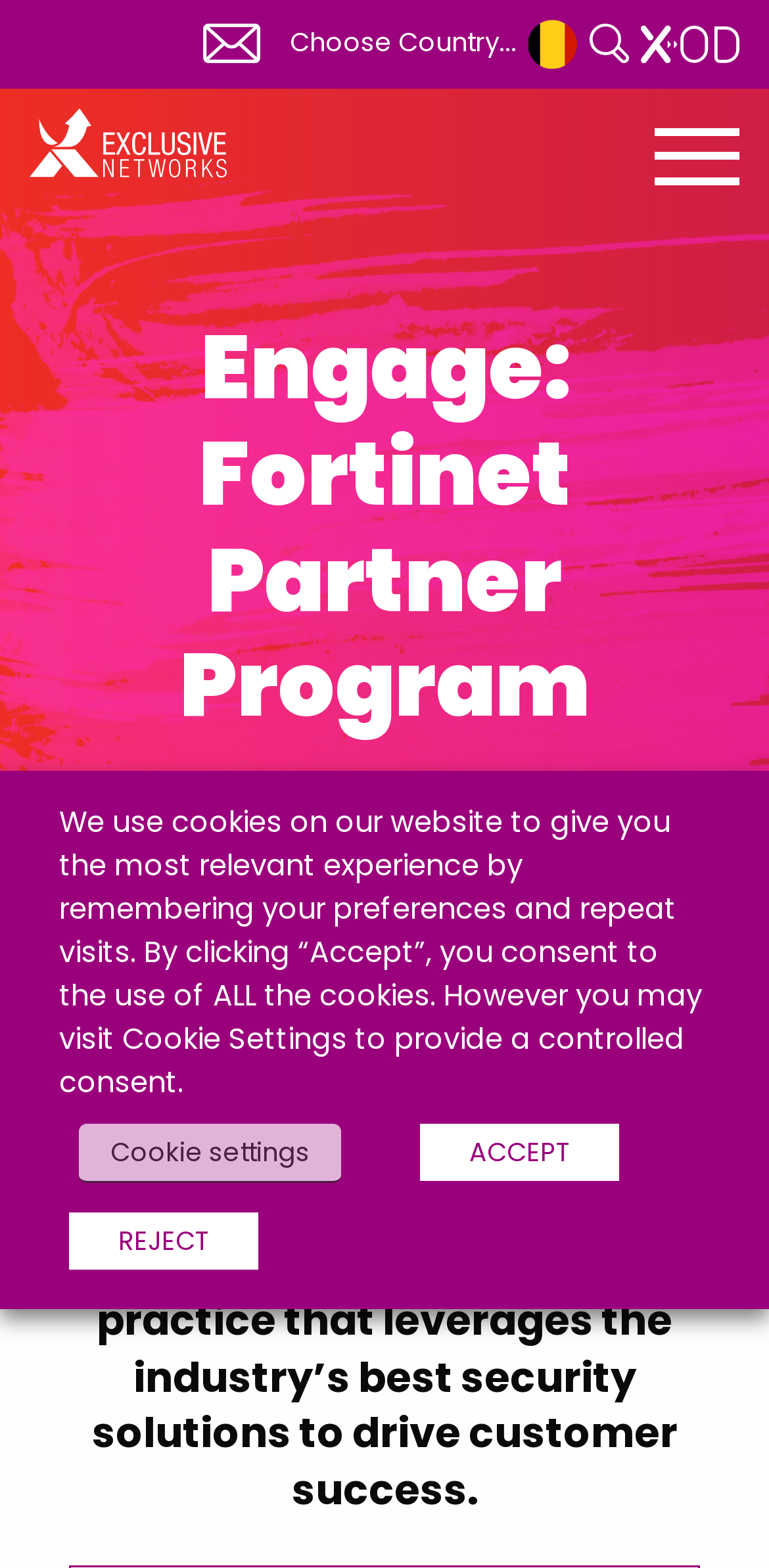From the screenshot, find the bounding box of the UI element matching this description: "name="s" placeholder="Search" title="Search for:"". Supply the bounding box coordinates in the form [left, top, right, bottom], each a float between 0 and 1.

[0.715, 0.003, 0.792, 0.052]